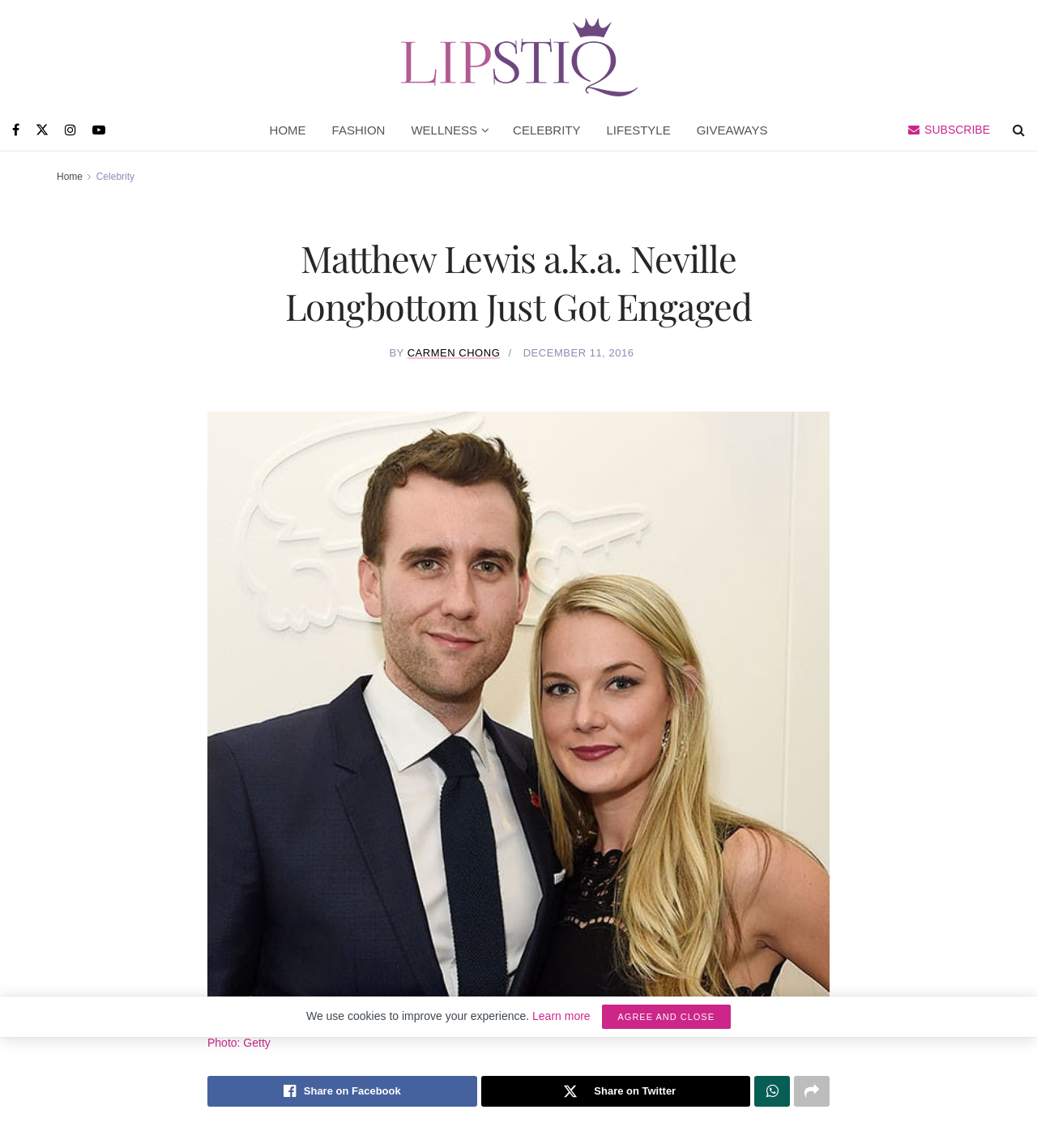Using the image as a reference, answer the following question in as much detail as possible:
What is the profession of the author of the article?

The article mentions the name 'CARMEN CHONG' with a 'BY' prefix, which is a common way to attribute the author of an article. Therefore, it can be inferred that CARMEN CHONG is the author of the article.